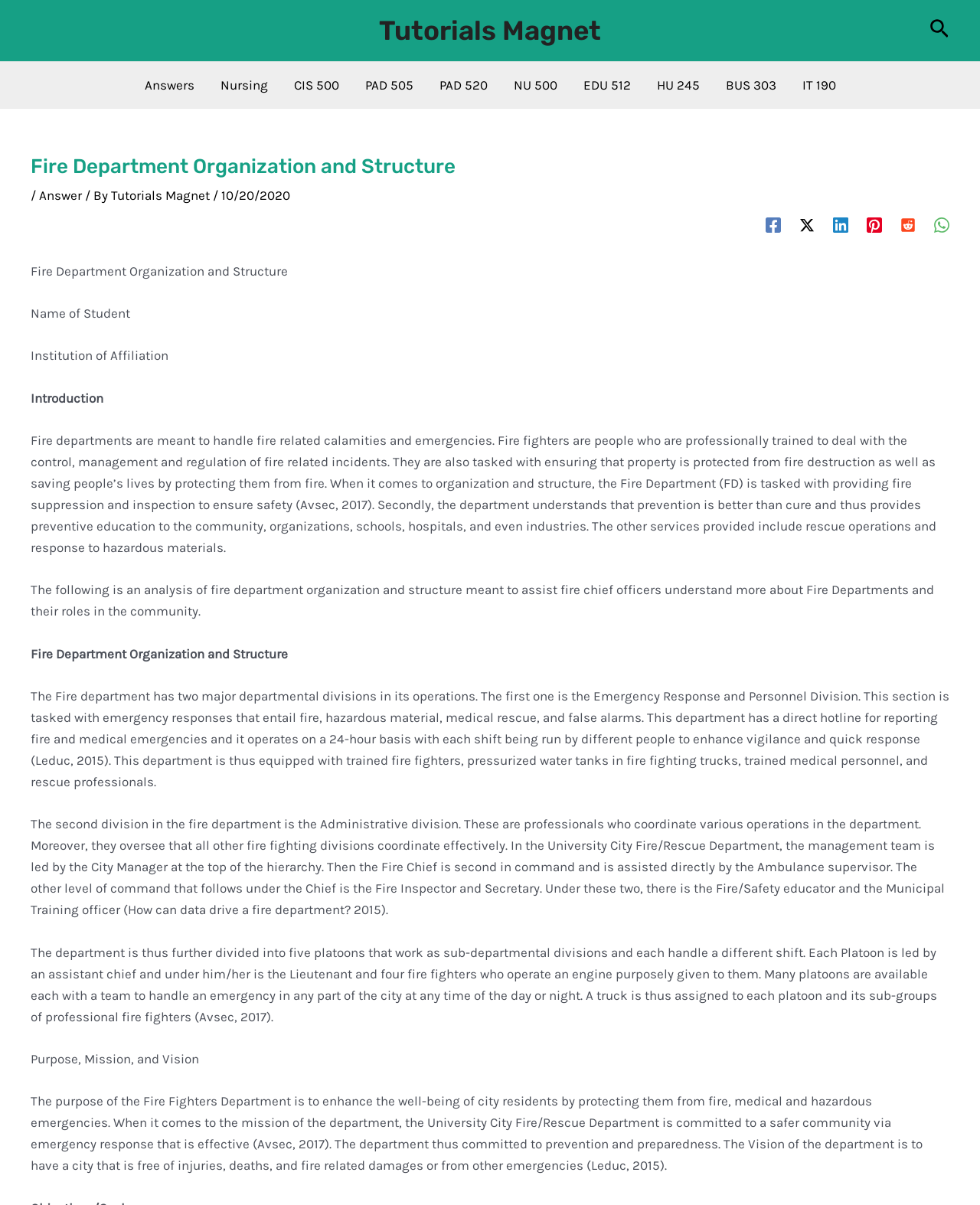Locate the bounding box coordinates of the area where you should click to accomplish the instruction: "Go to the 'Answers' page".

[0.134, 0.051, 0.211, 0.09]